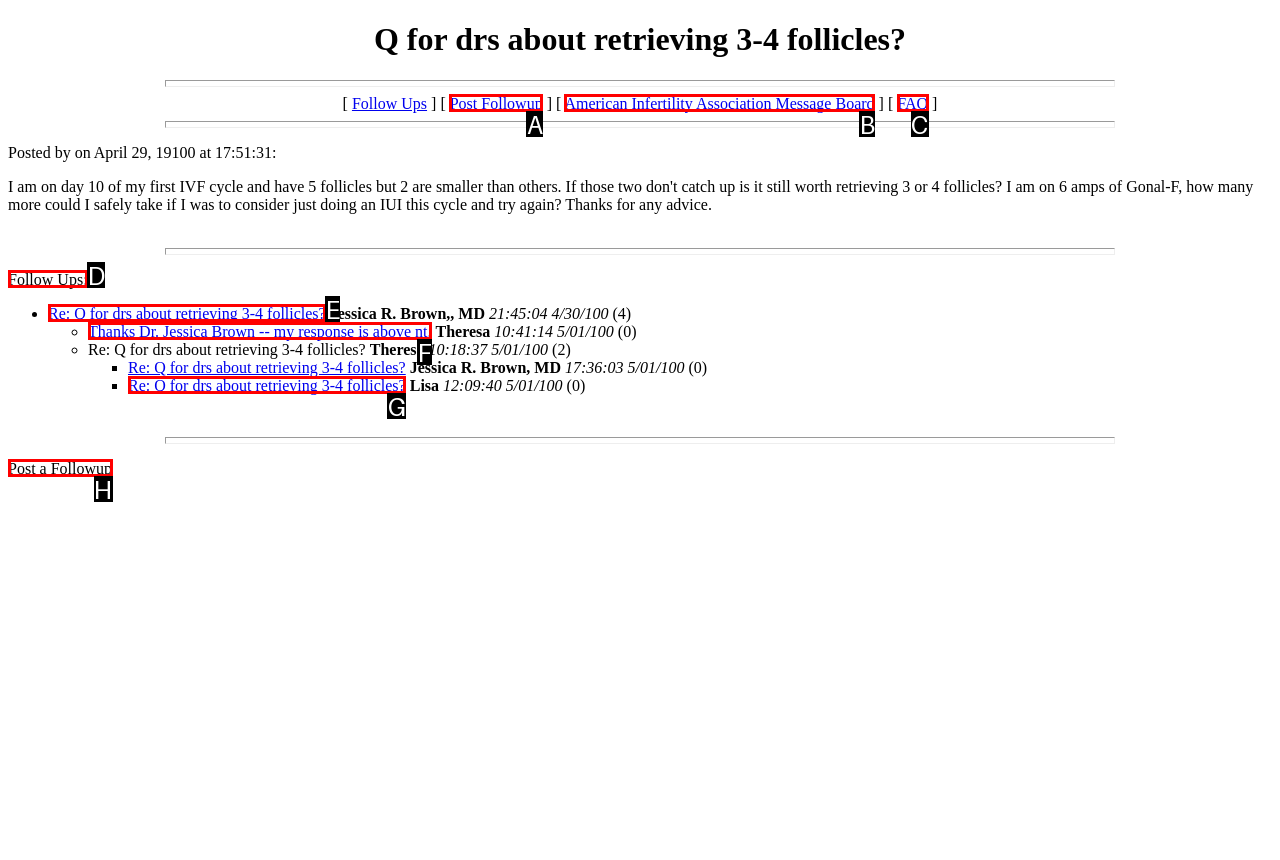Based on the task: Follow the link to Post Followup, which UI element should be clicked? Answer with the letter that corresponds to the correct option from the choices given.

A